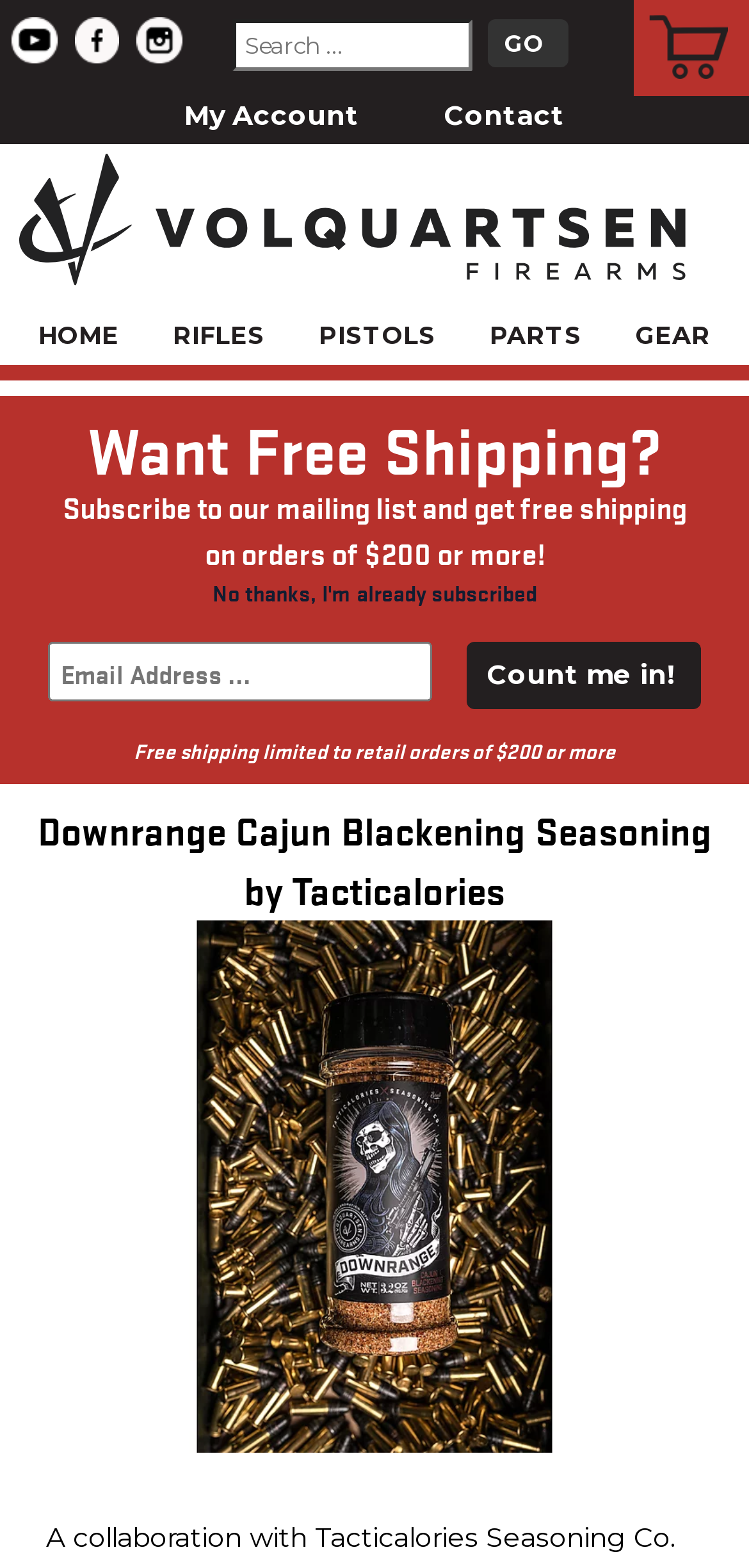Please determine the bounding box coordinates for the UI element described as: "No thanks, I'm already subscribed".

[0.0, 0.36, 1.0, 0.382]